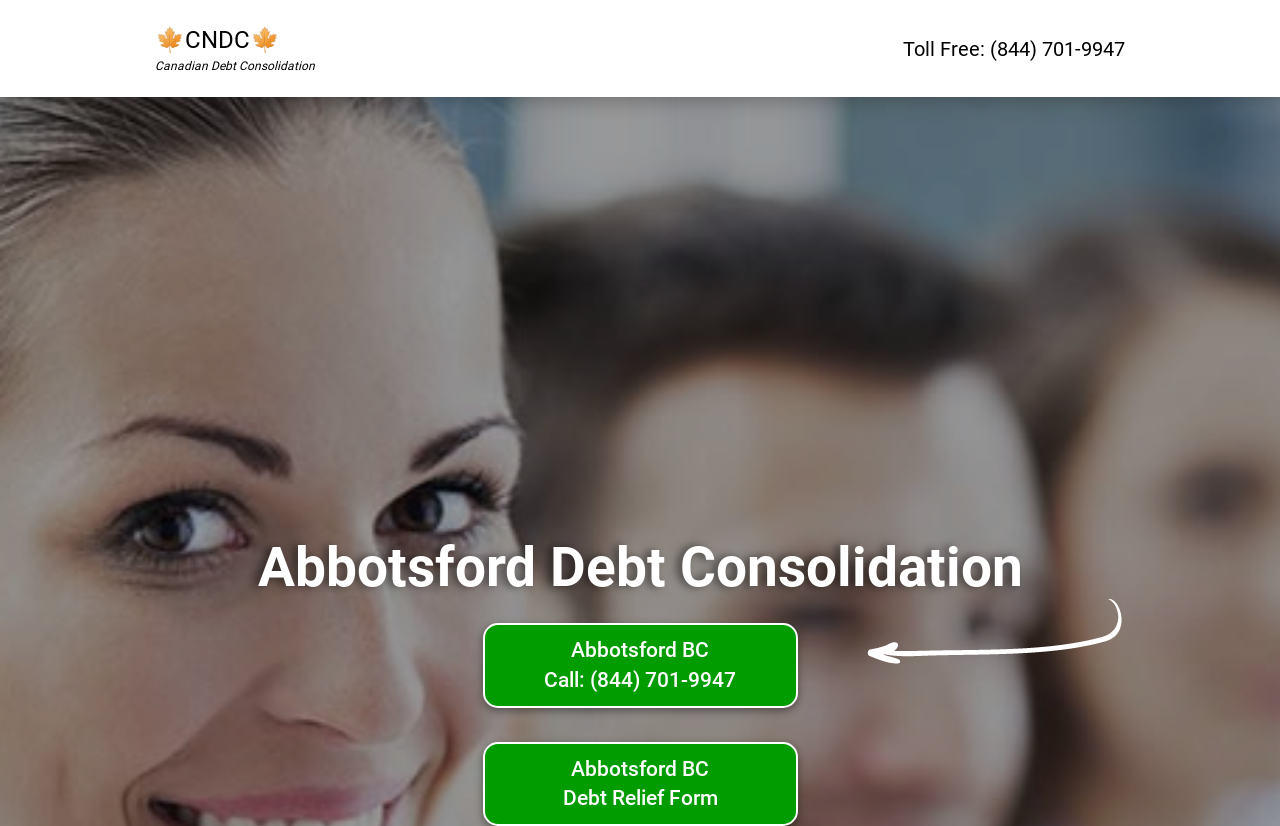Provide the bounding box coordinates in the format (top-left x, top-left y, bottom-right x, bottom-right y). All values are floating point numbers between 0 and 1. Determine the bounding box coordinate of the UI element described as: 🍁CNDC🍁 Canadian Debt Consolidation

[0.121, 0.029, 0.246, 0.09]